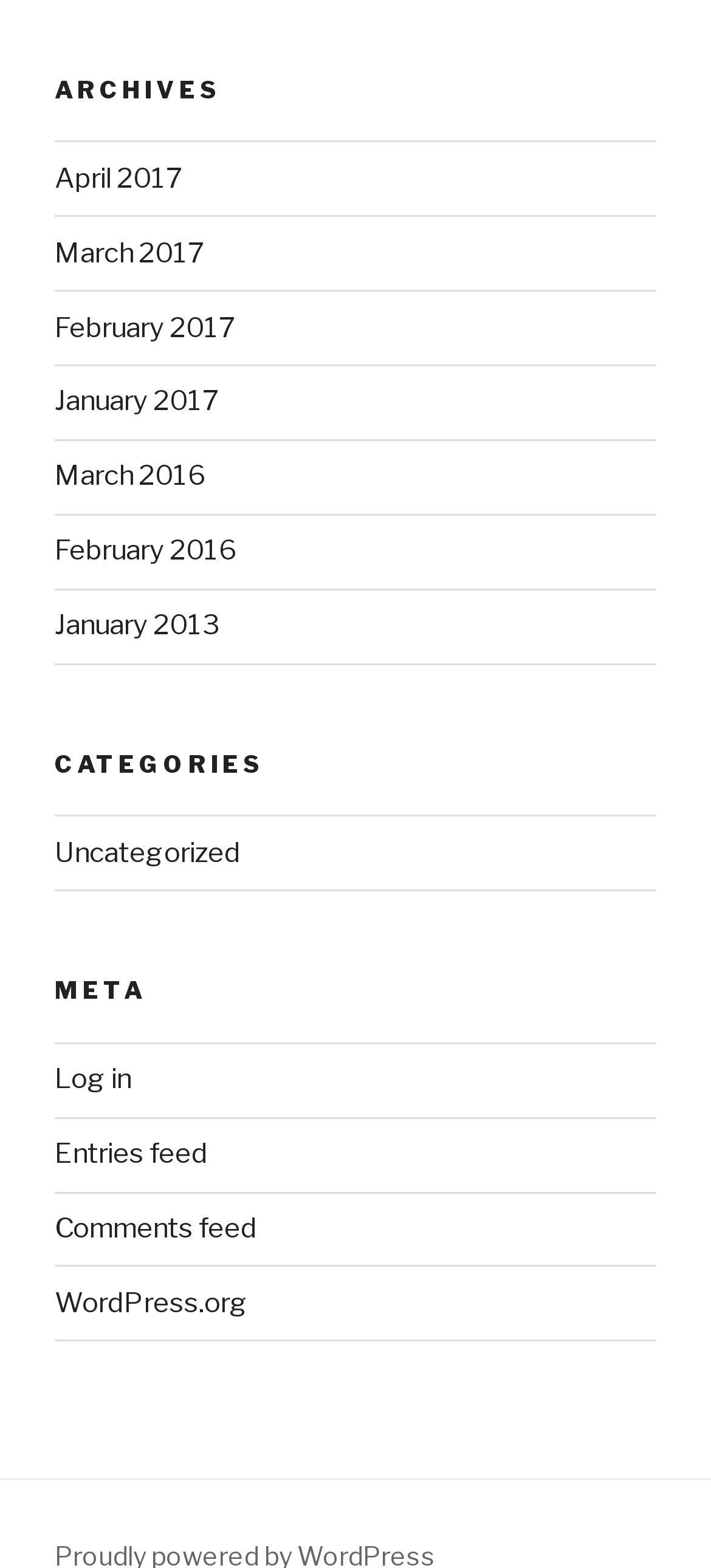Locate the bounding box coordinates of the UI element described by: "About". The bounding box coordinates should consist of four float numbers between 0 and 1, i.e., [left, top, right, bottom].

None